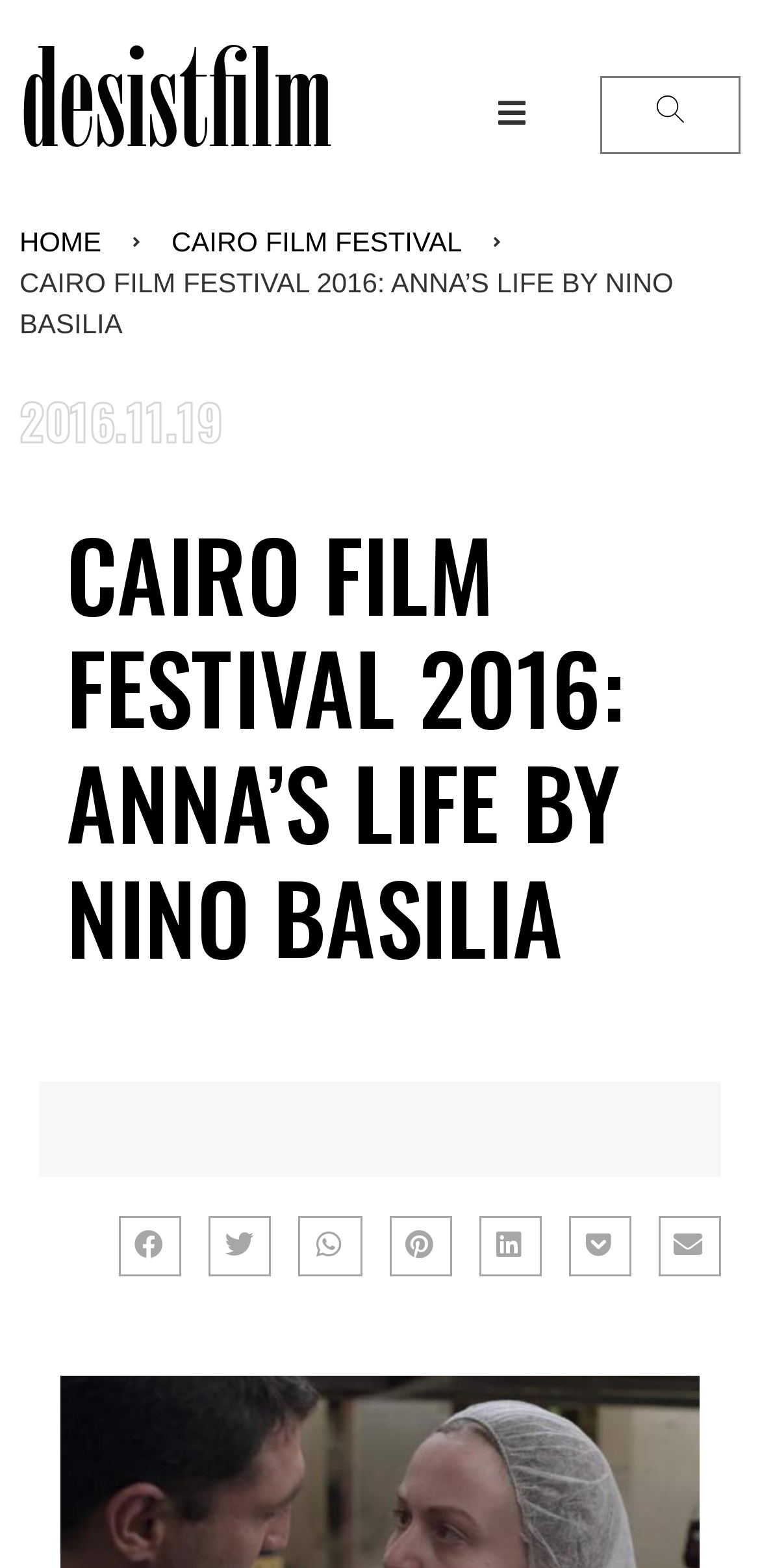Identify the bounding box coordinates of the region that should be clicked to execute the following instruction: "Share on facebook".

[0.157, 0.775, 0.239, 0.814]